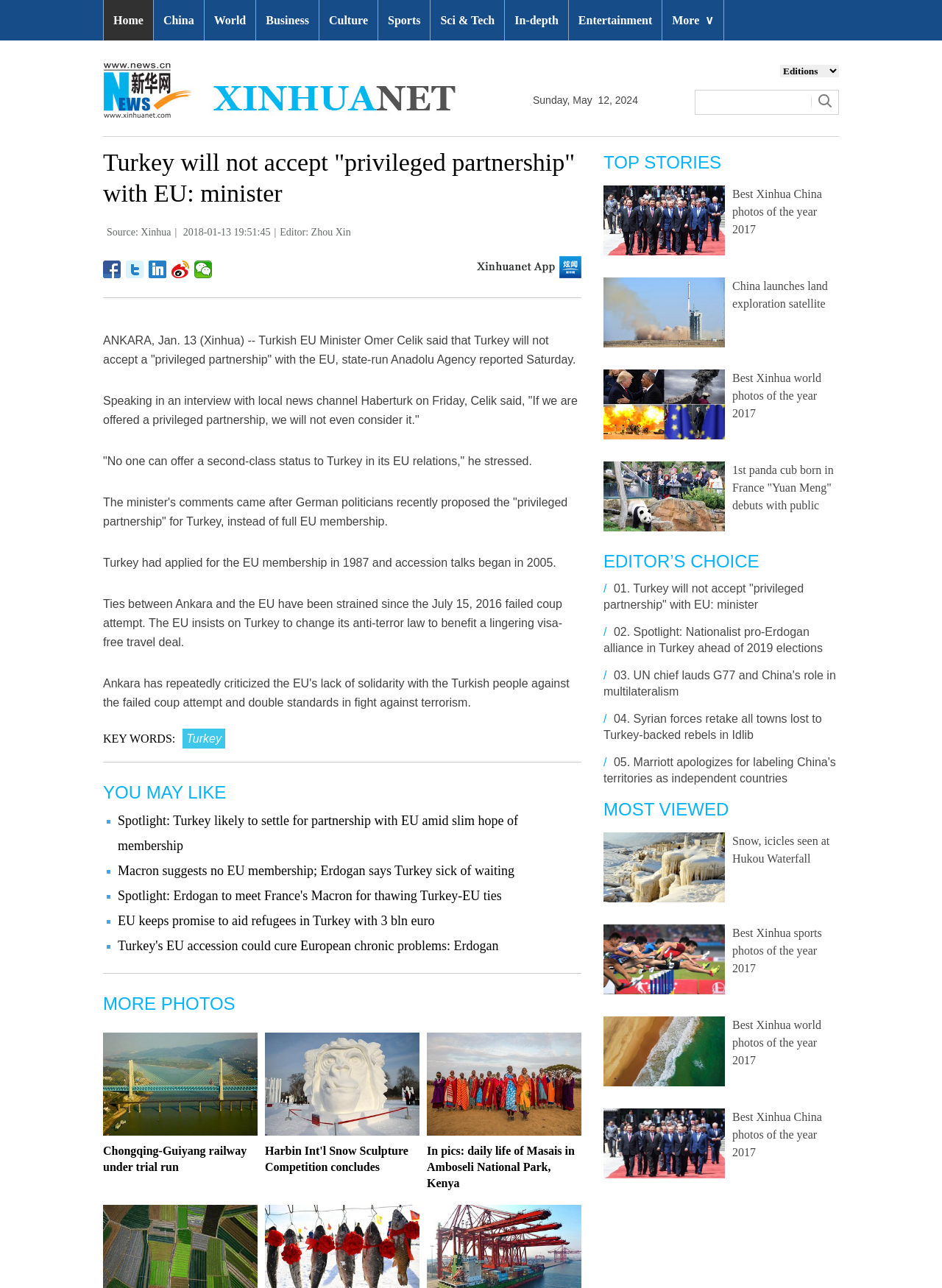Please specify the bounding box coordinates in the format (top-left x, top-left y, bottom-right x, bottom-right y), with values ranging from 0 to 1. Identify the bounding box for the UI component described as follows: China launches land exploration satellite

[0.777, 0.217, 0.879, 0.241]